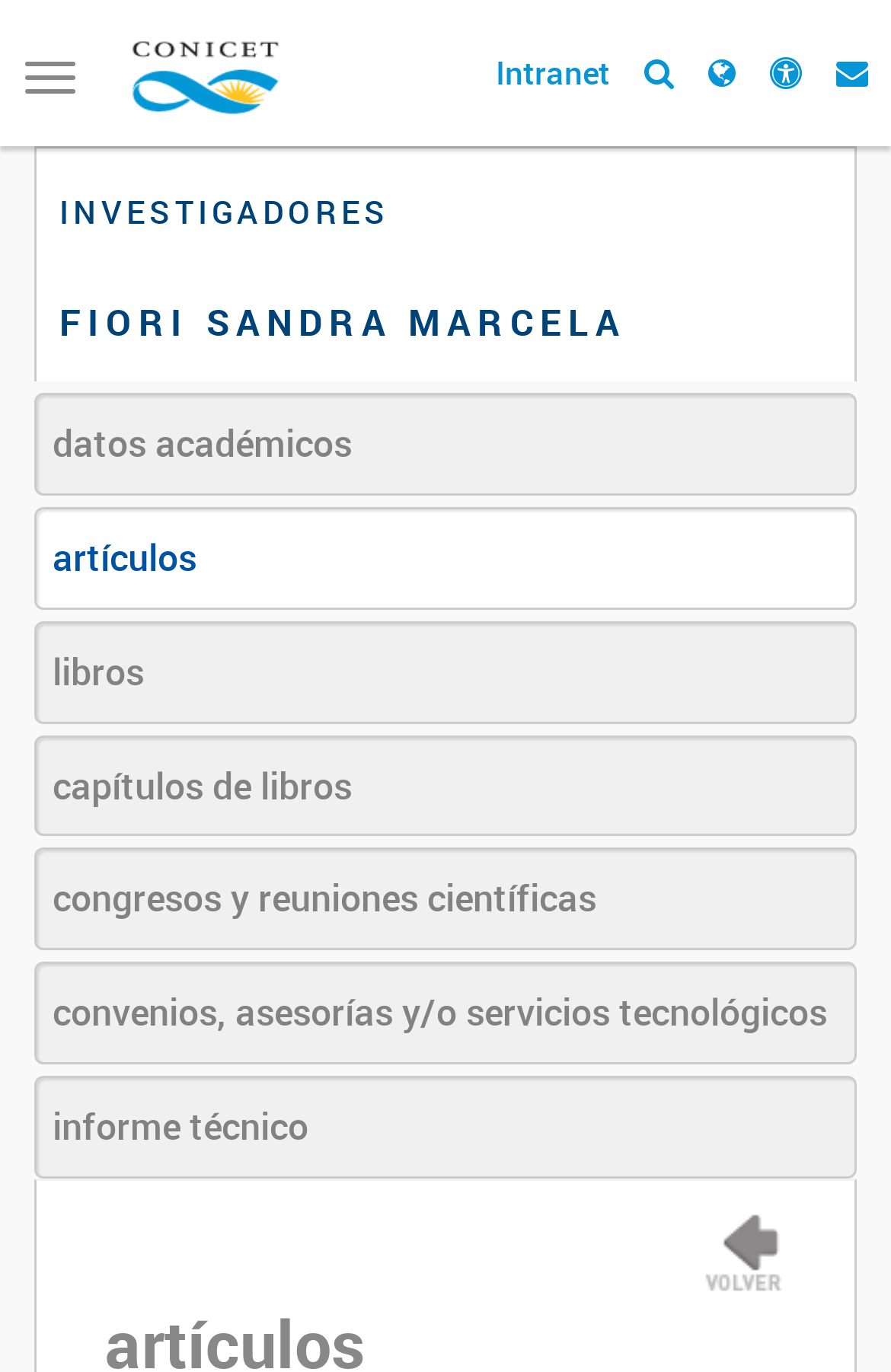Could you specify the bounding box coordinates for the clickable section to complete the following instruction: "Search for investigator FIORI SANDRA MARCELA"?

[0.067, 0.216, 0.703, 0.253]